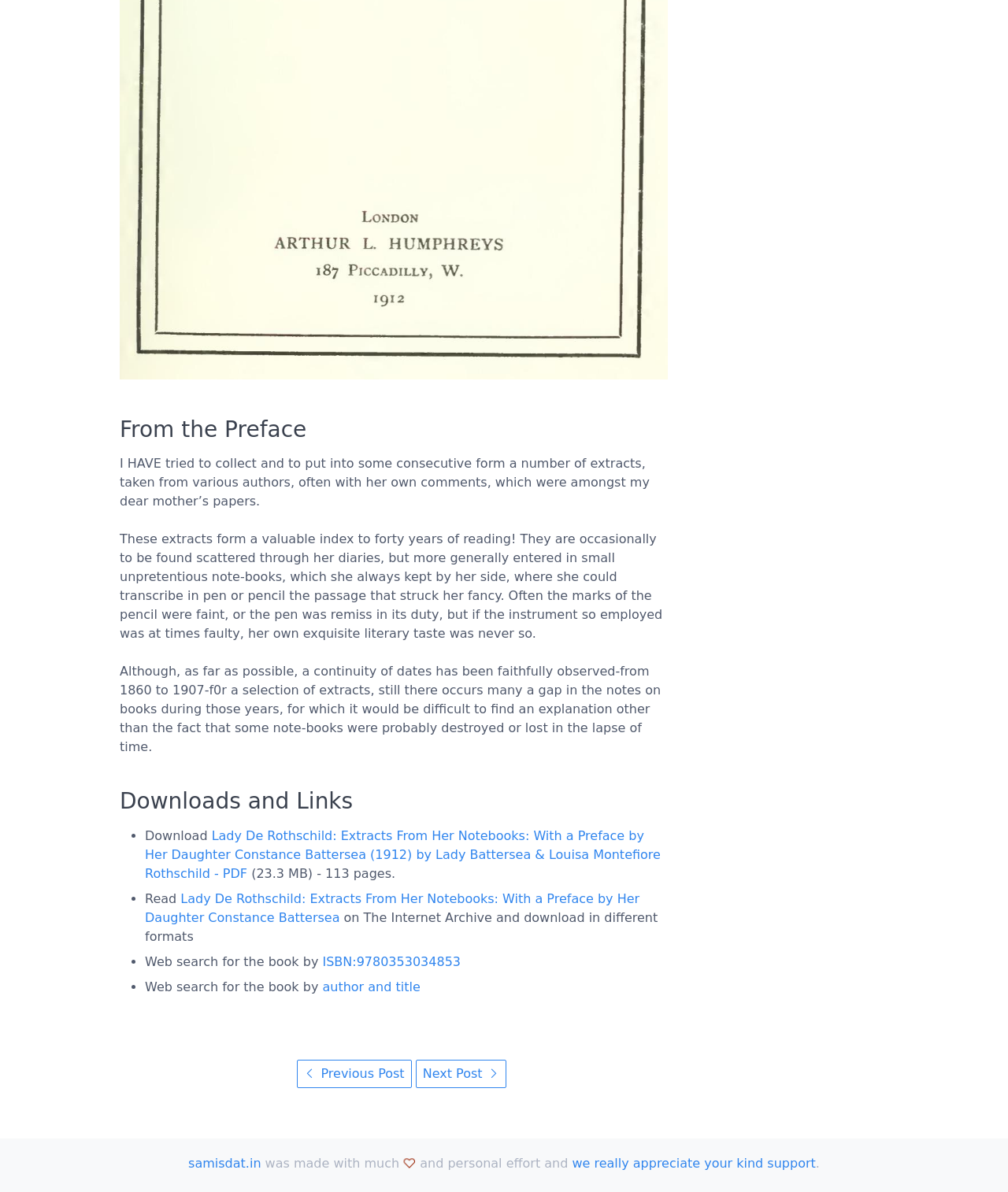How many pages are in the downloadable PDF file?
Make sure to answer the question with a detailed and comprehensive explanation.

The answer can be found in the text '(23.3 MB) - 113 pages.' which is adjacent to the downloadable PDF file link.